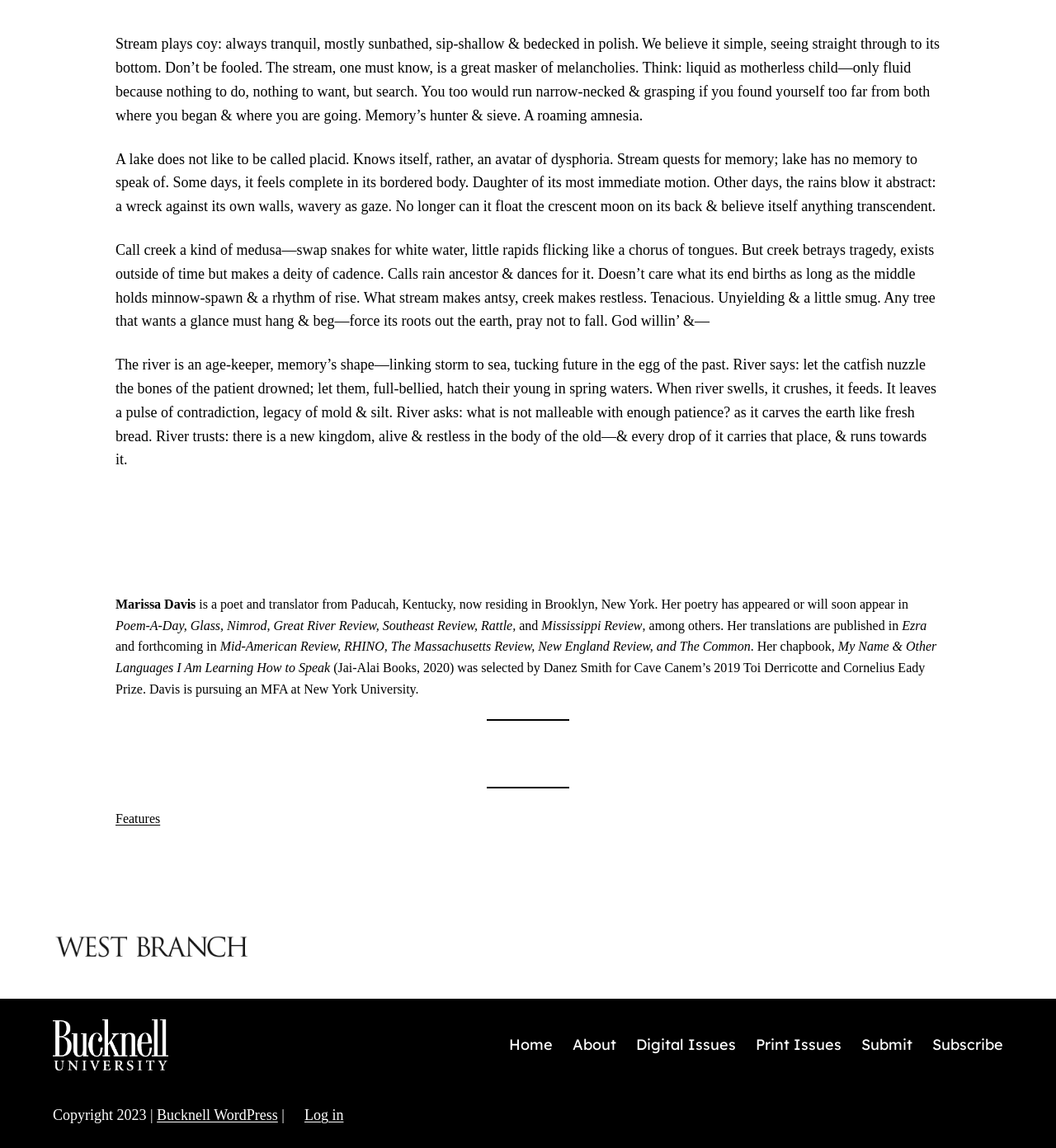Determine the bounding box coordinates of the clickable region to follow the instruction: "Go to the 'Home' page".

[0.482, 0.9, 0.523, 0.921]